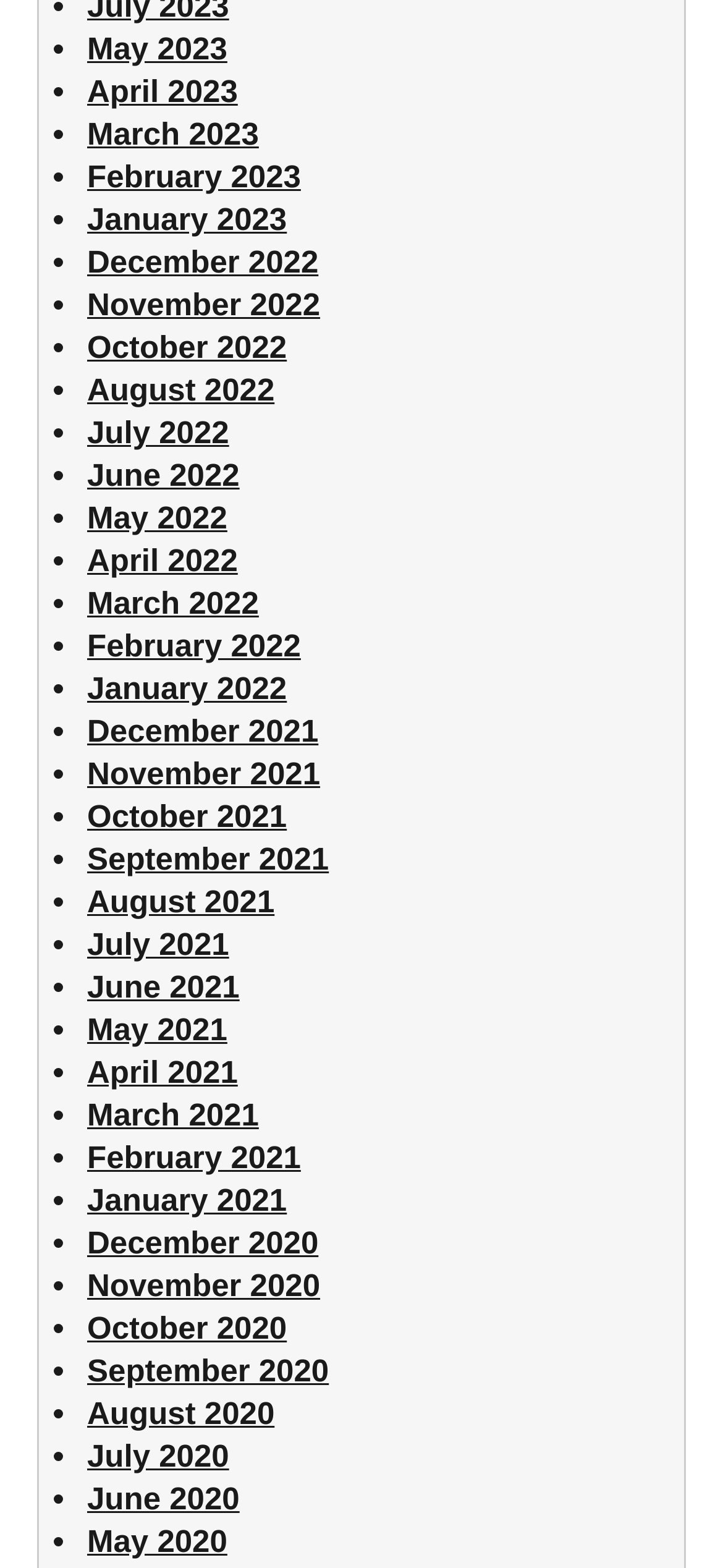How many months are listed in total?
Could you give a comprehensive explanation in response to this question?

I counted the number of links in the list, and there are 24 months listed, ranging from May 2020 to May 2023.